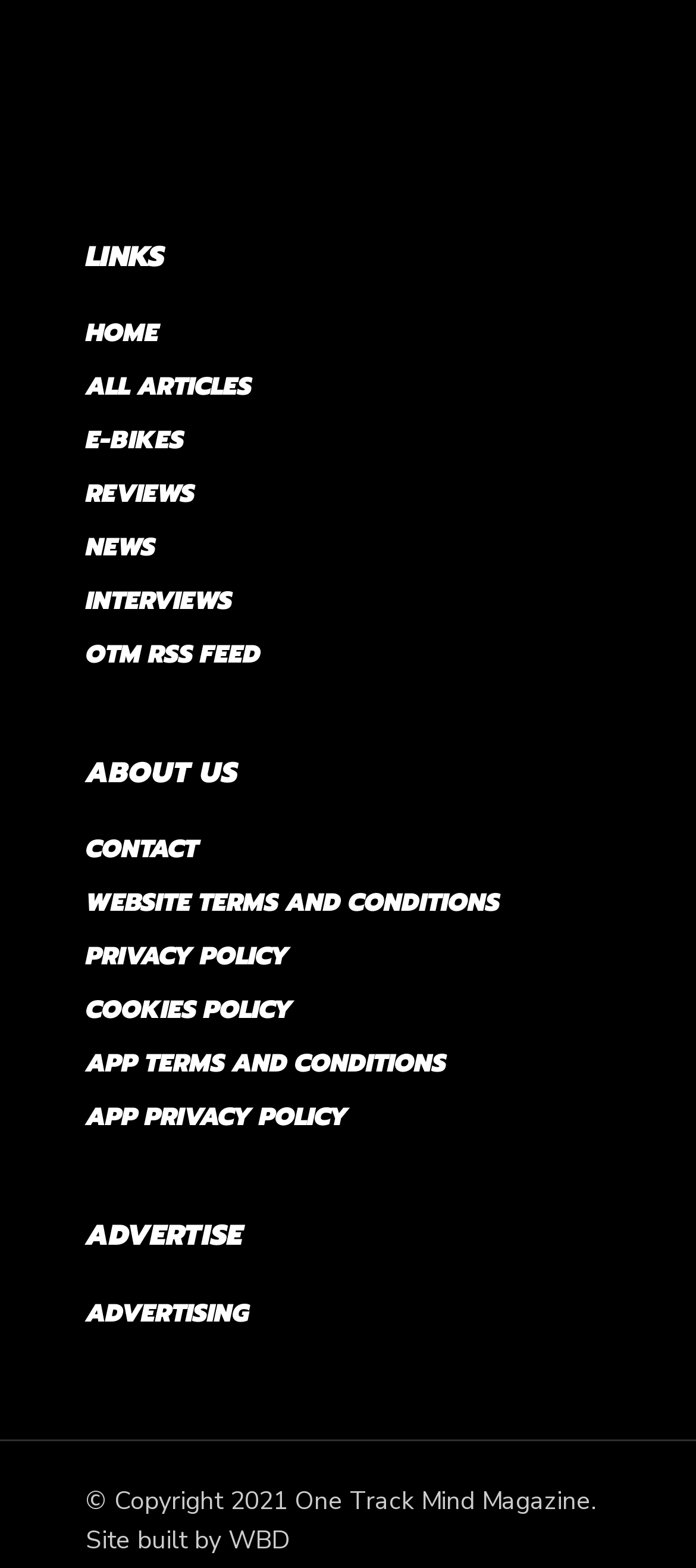Highlight the bounding box coordinates of the element that should be clicked to carry out the following instruction: "advertise on the website". The coordinates must be given as four float numbers ranging from 0 to 1, i.e., [left, top, right, bottom].

[0.123, 0.825, 0.877, 0.85]